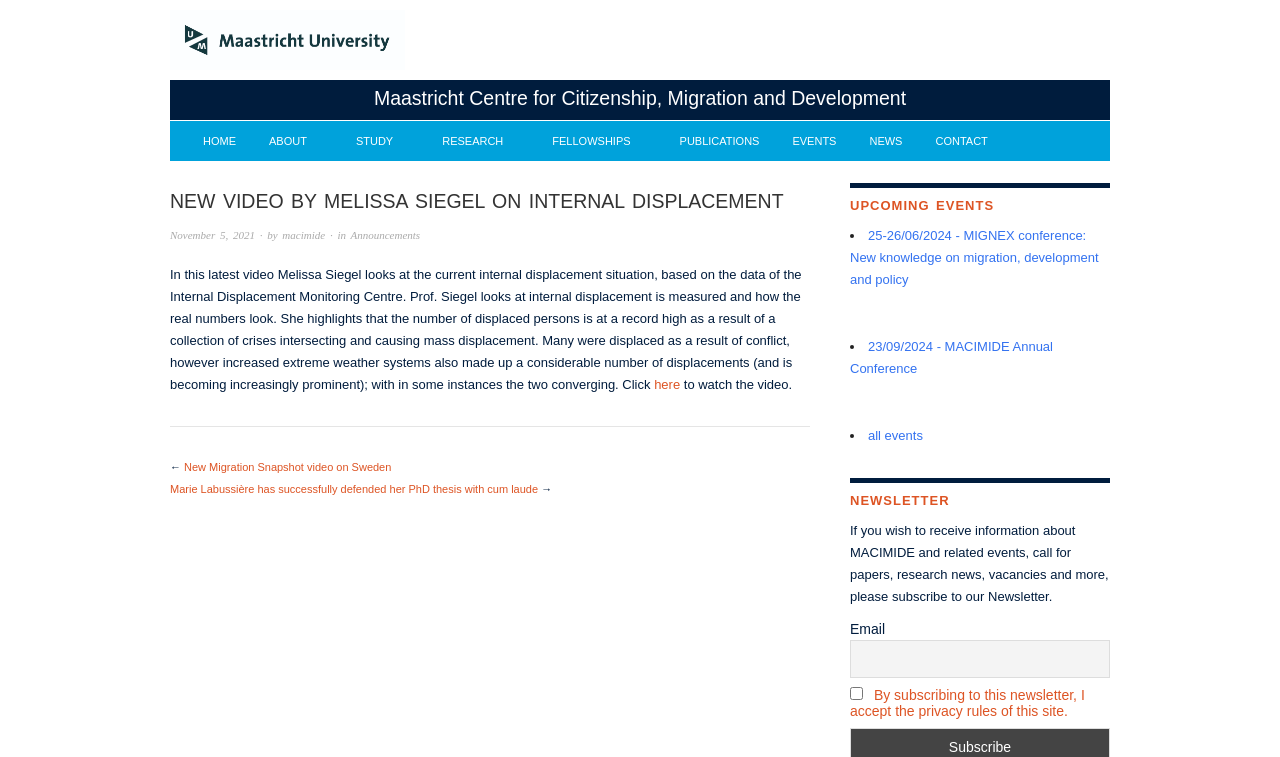What is the topic of the latest video?
From the details in the image, answer the question comprehensively.

The topic of the latest video can be found in the heading 'NEW VIDEO BY MELISSA SIEGEL ON INTERNAL DISPLACEMENT' and also in the description of the video, which mentions 'the current internal displacement situation'.